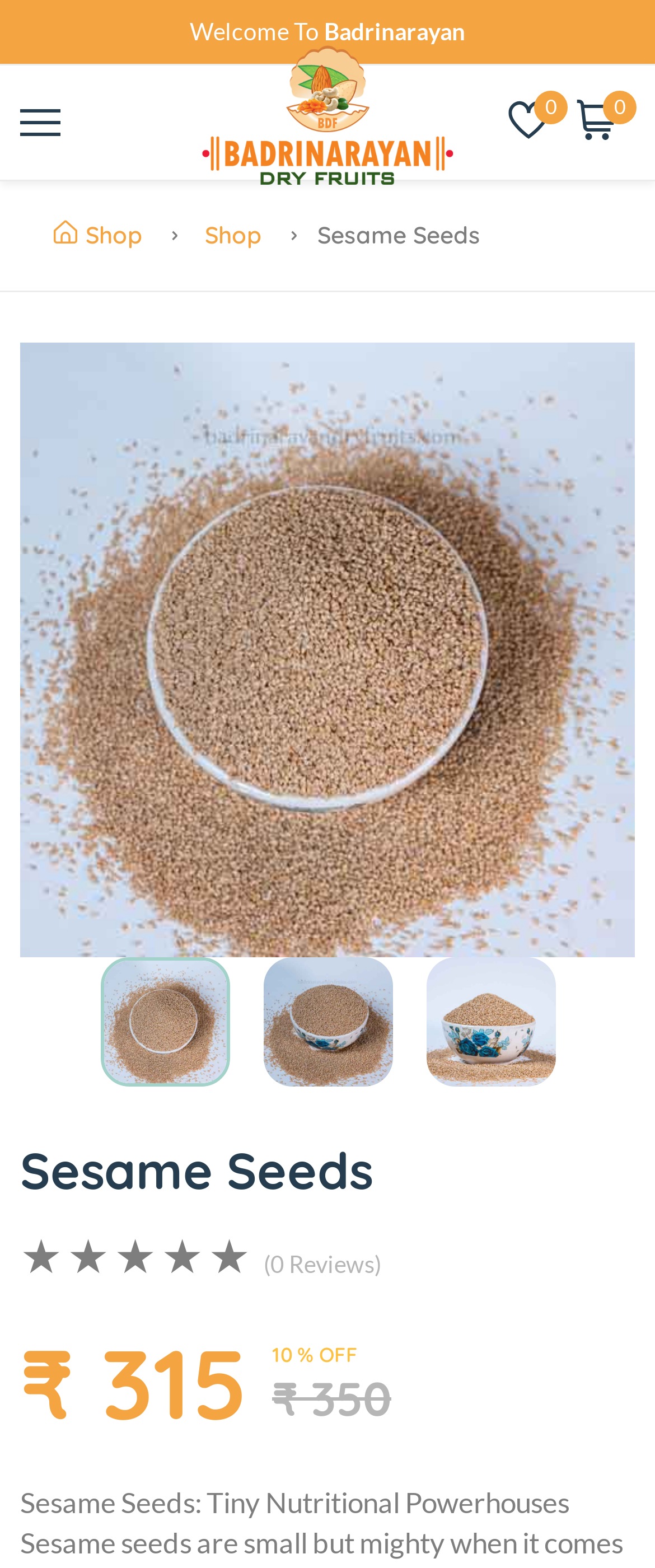Given the element description: "0", predict the bounding box coordinates of the UI element it refers to, using four float numbers between 0 and 1, i.e., [left, top, right, bottom].

[0.774, 0.063, 0.838, 0.093]